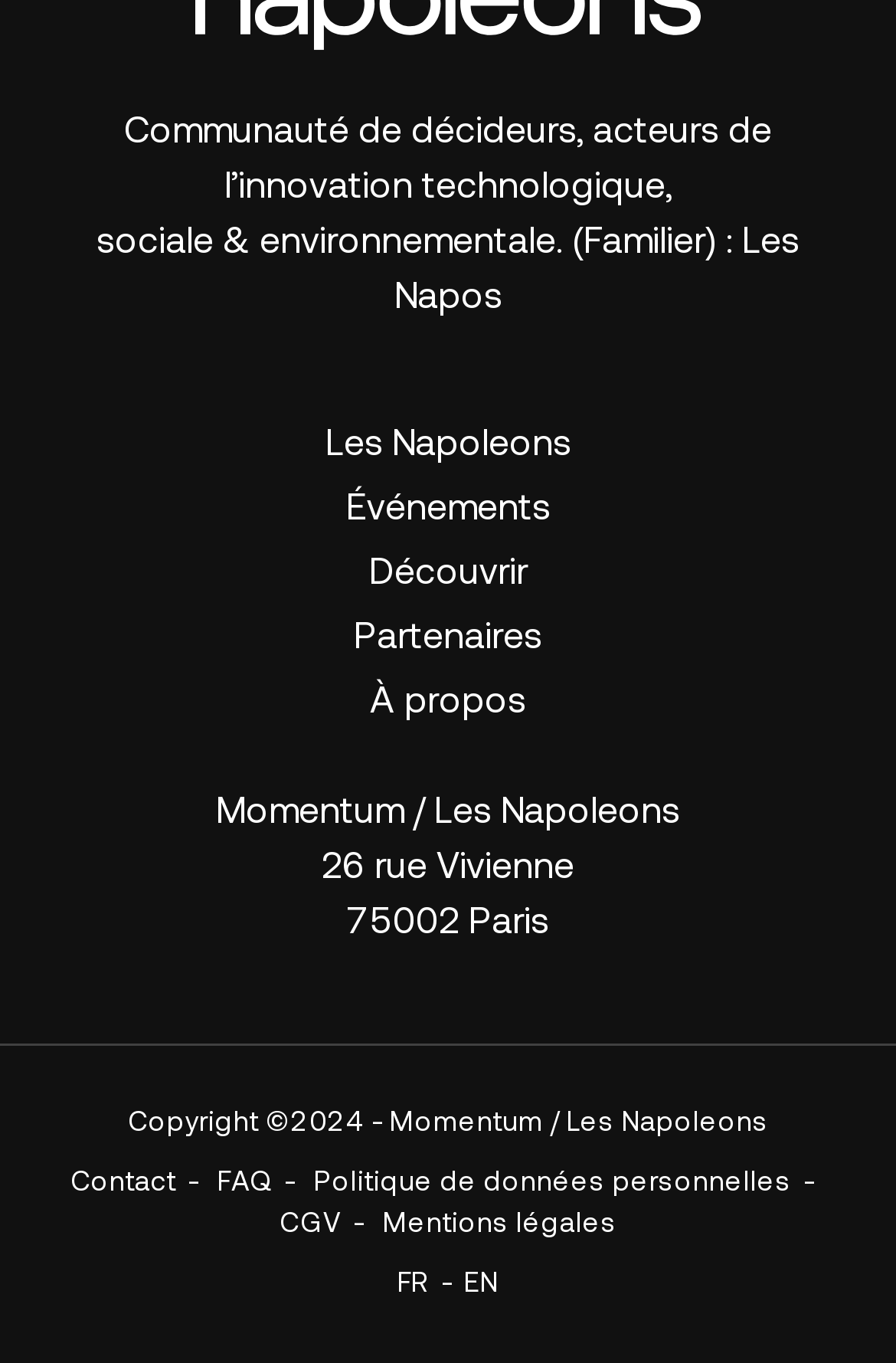Please locate the bounding box coordinates of the element that should be clicked to achieve the given instruction: "Switch to English".

[0.518, 0.933, 0.556, 0.953]